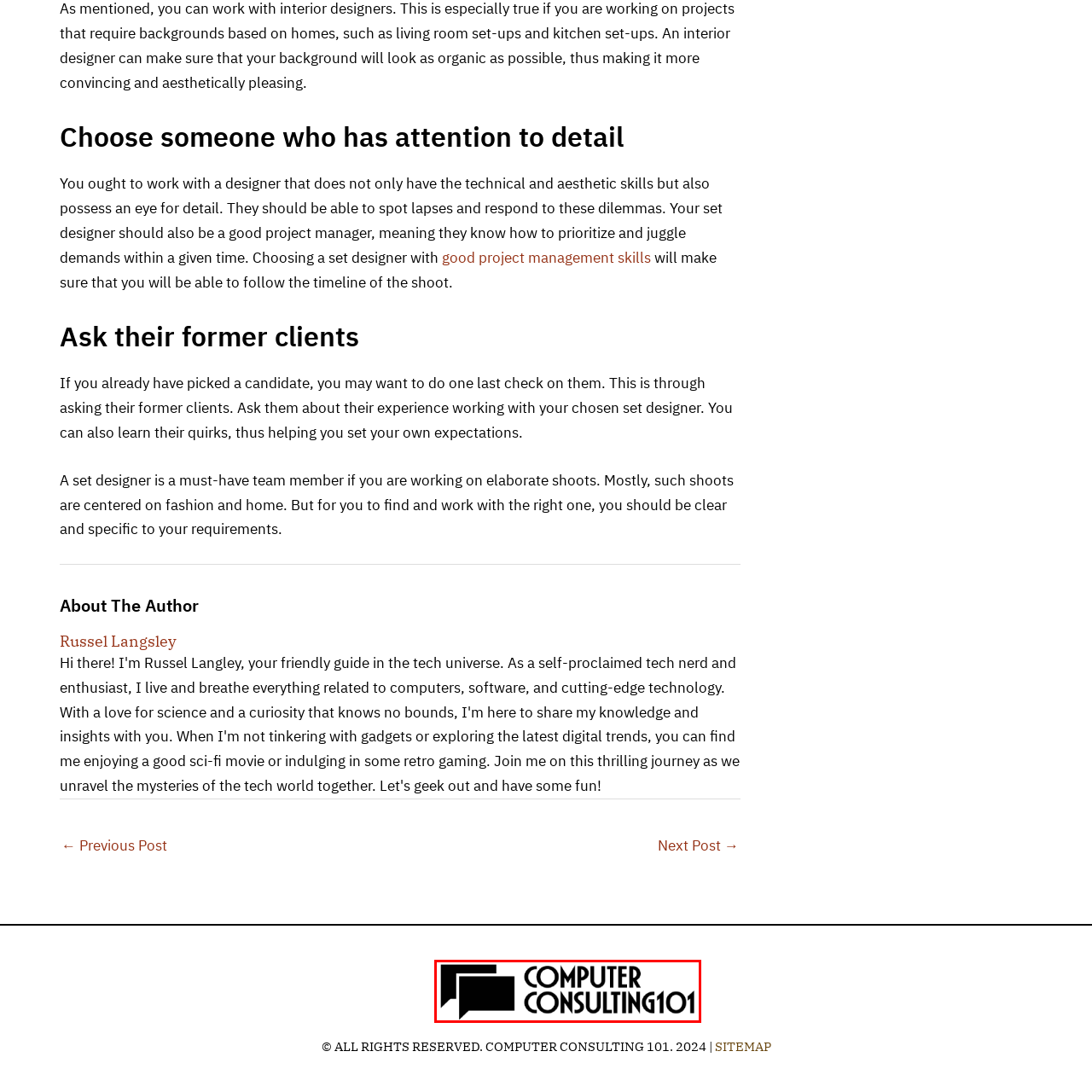Look closely at the image highlighted by the red bounding box and supply a detailed explanation in response to the following question: What is the aesthetic of the logo?

The logo is designed with a bold and modern aesthetic, featuring a distinctive graphic element alongside the text, which gives it a professional and innovative look.